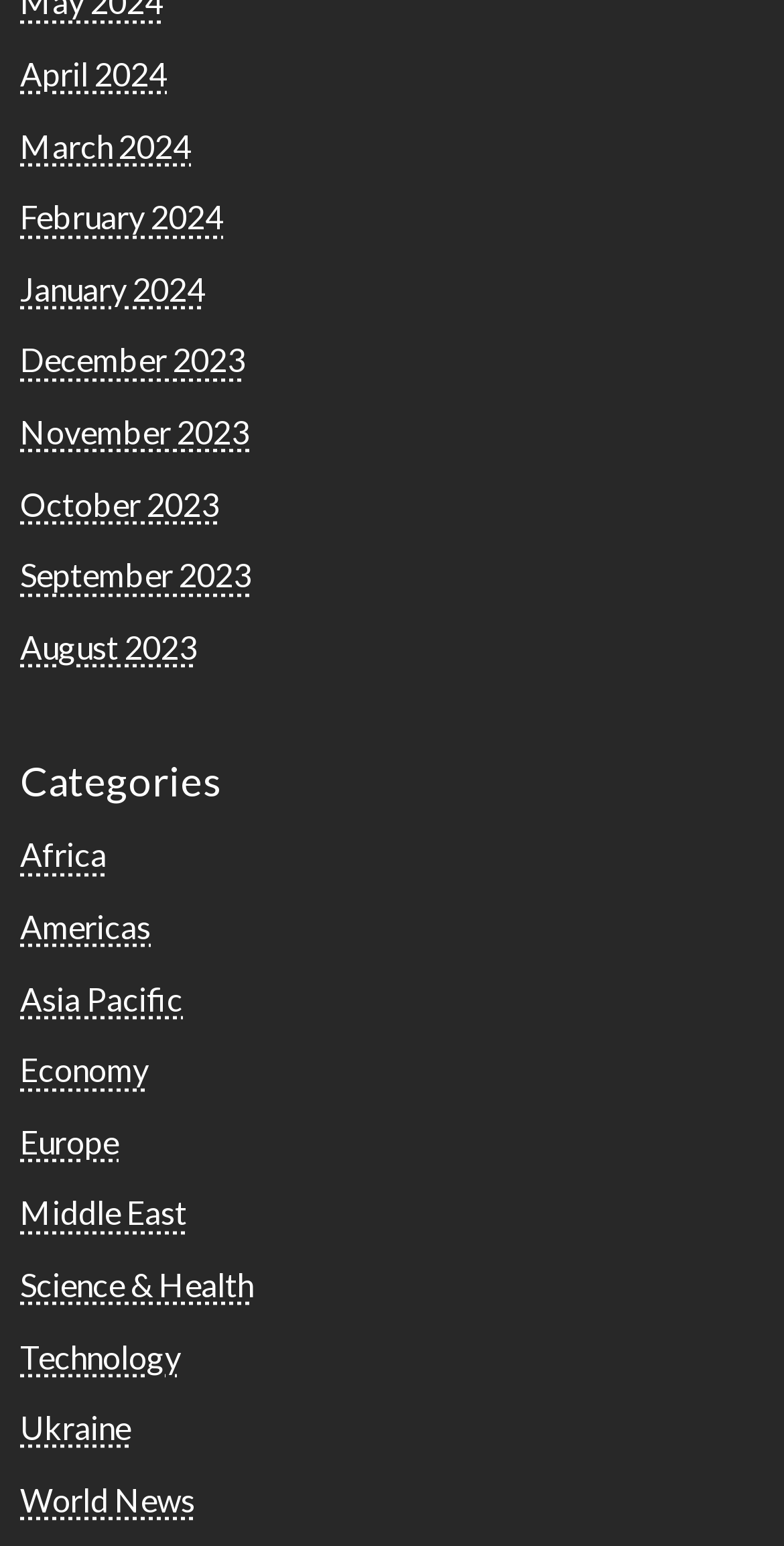What is the category listed below 'Asia Pacific'?
Based on the image, answer the question with as much detail as possible.

The webpage has a list of categories, and 'Economy' is listed below 'Asia Pacific'.